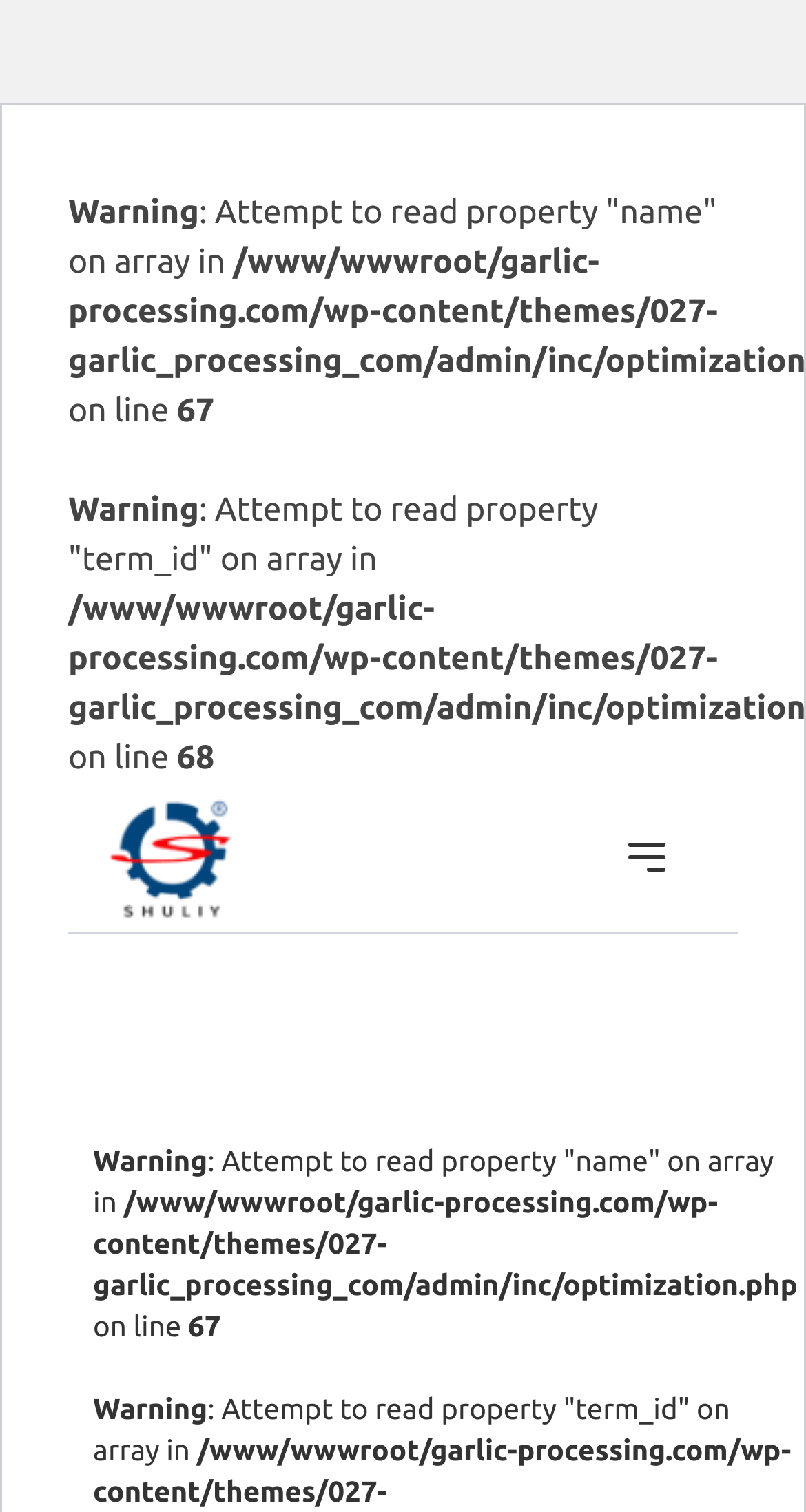How many warning messages are there?
Using the image, answer in one word or phrase.

4